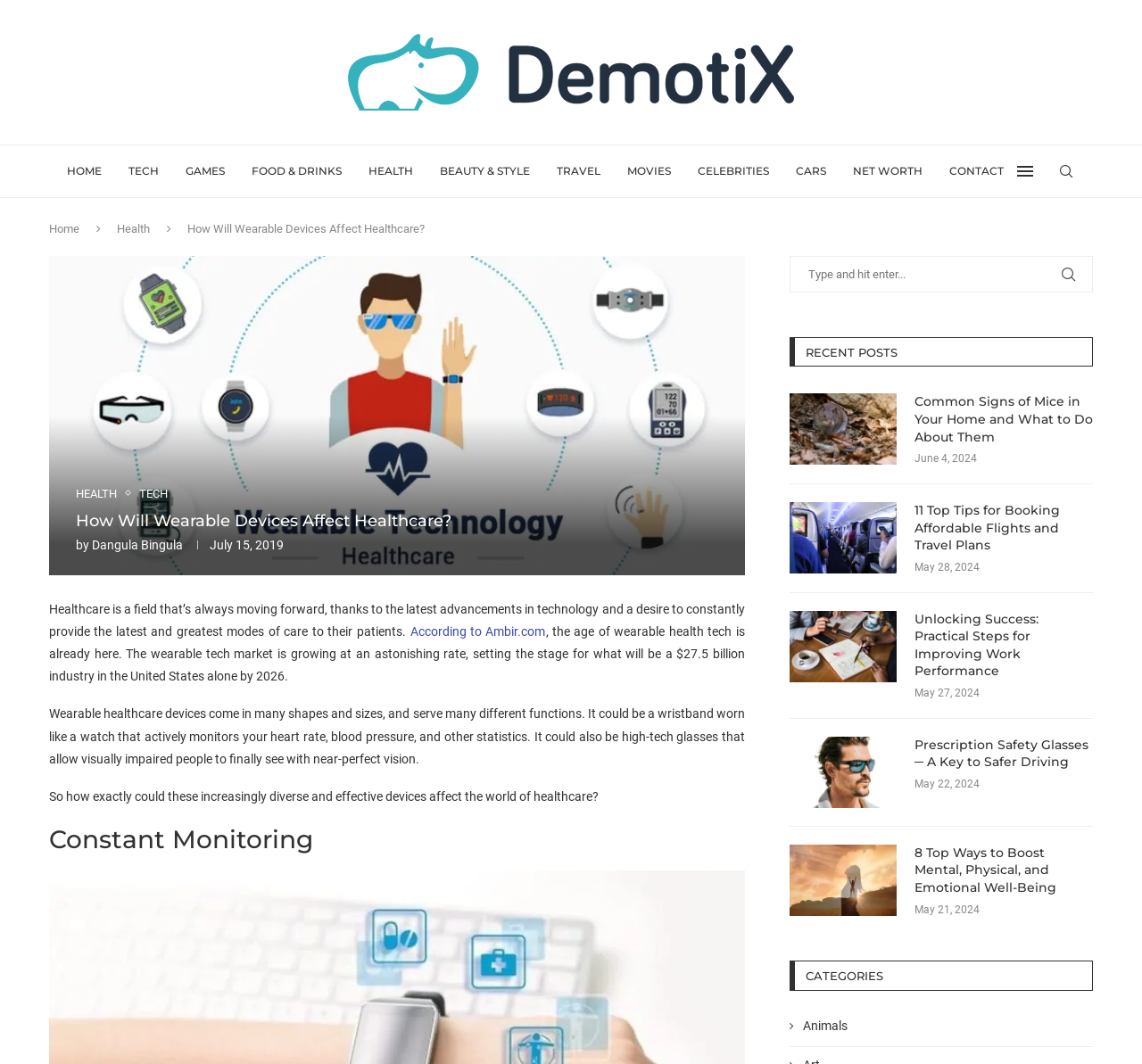Please determine the primary heading and provide its text.

How Will Wearable Devices Affect Healthcare?